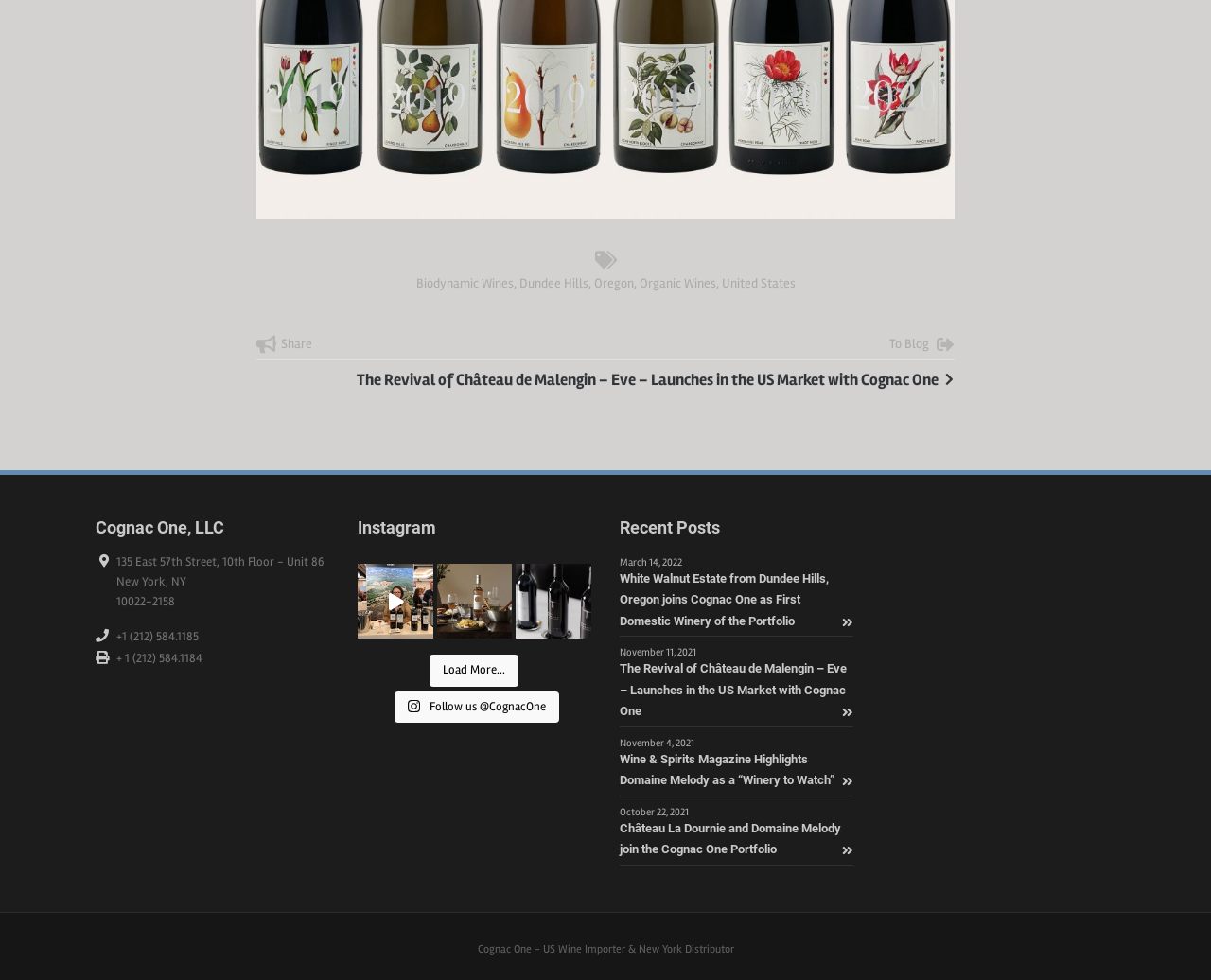Provide the bounding box coordinates of the section that needs to be clicked to accomplish the following instruction: "Click on the 'White Walnut Estate from Dundee Hills, Oregon joins Cognac One as First Domestic Winery of the Portfolio' link."

[0.512, 0.58, 0.705, 0.645]